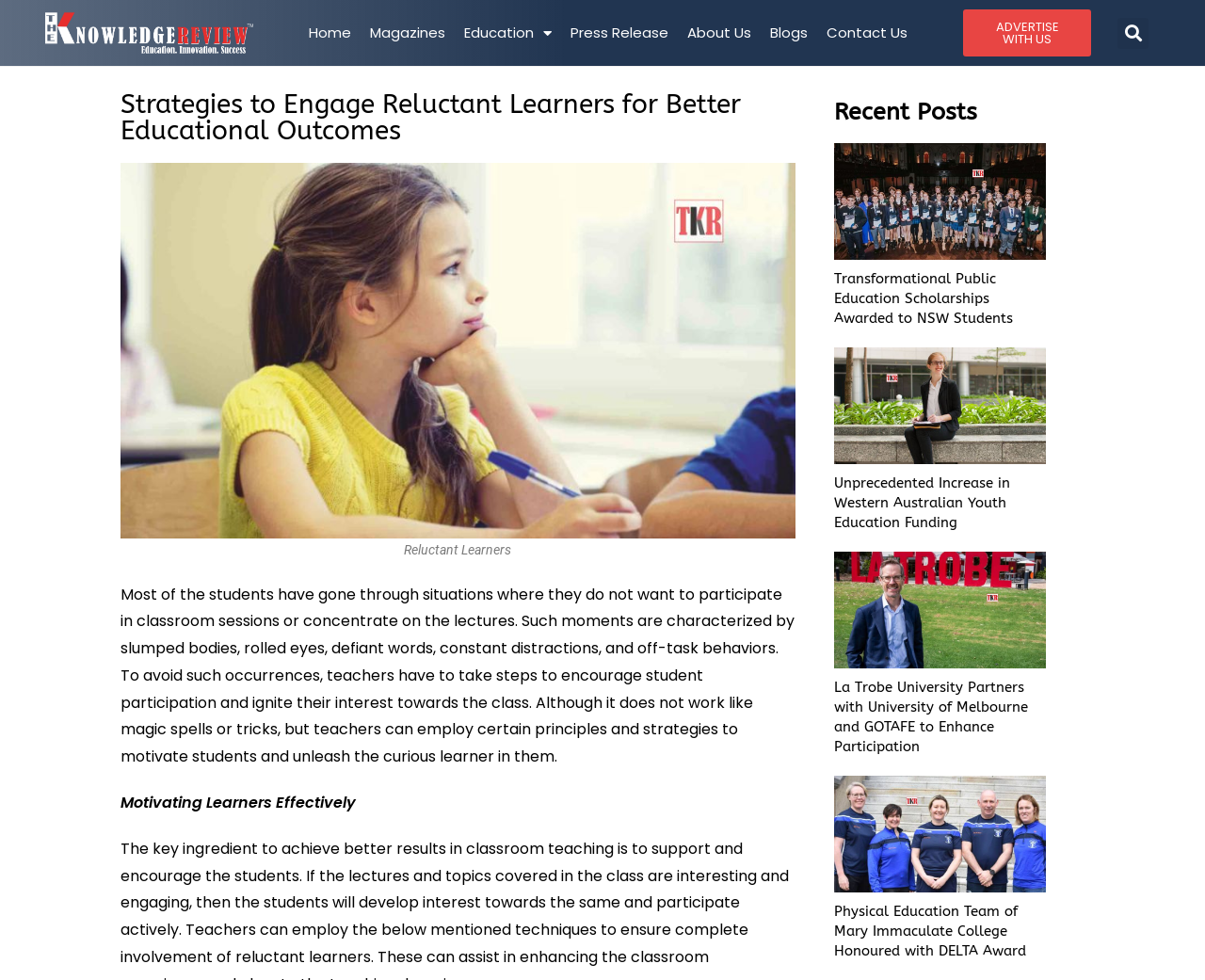Determine the bounding box coordinates of the clickable region to follow the instruction: "View the 'Scholarships' article".

[0.692, 0.146, 0.868, 0.265]